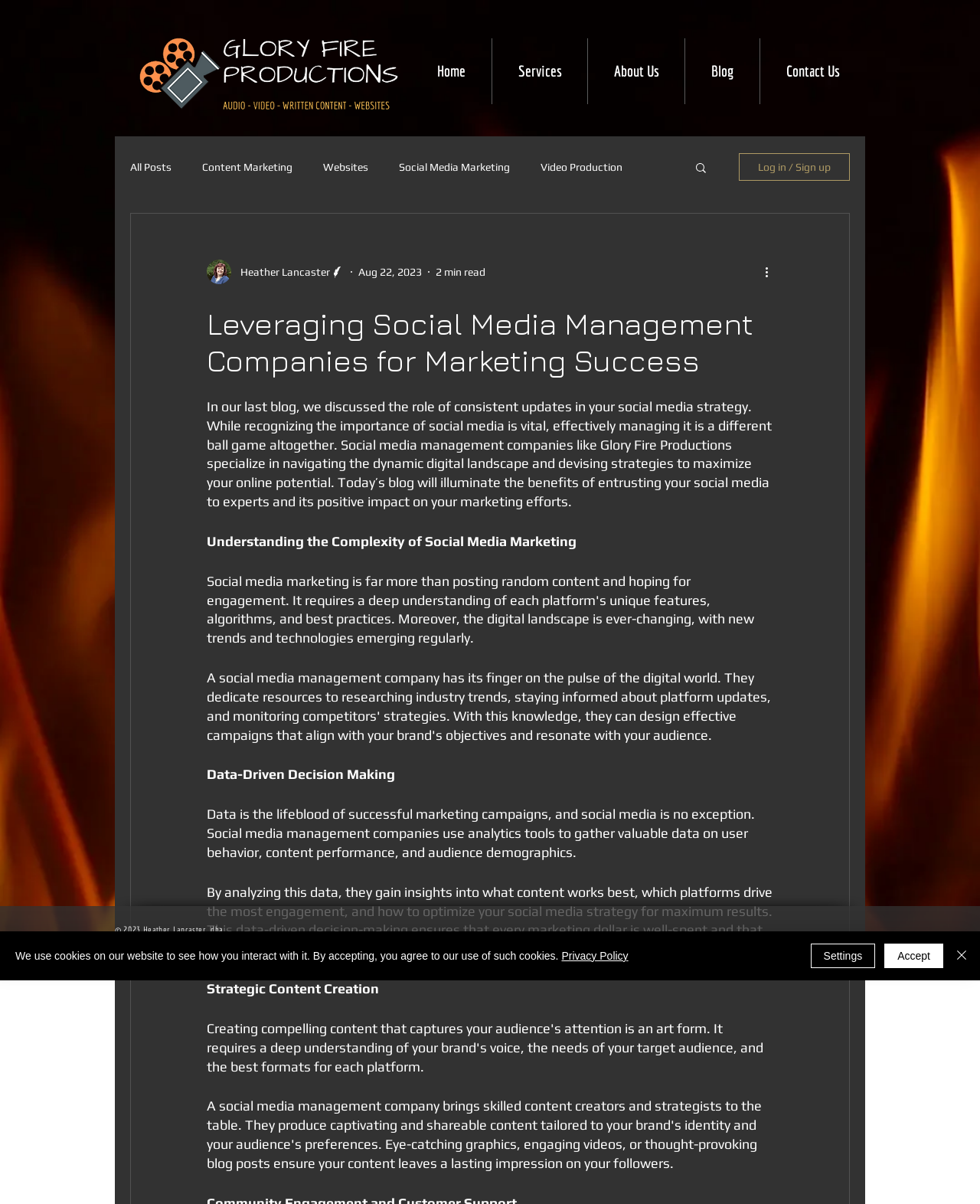Provide a thorough description of the webpage you see.

This webpage is about the benefits of entrusting social media marketing to experts like Glory Fire Productions. At the top left, there is a logo of Glory Fire Productions, accompanied by the company name. Below the logo, there is a navigation menu with links to "Home", "Services", "About Us", "Blog", and "Contact Us". 

To the right of the navigation menu, there is a search button with a magnifying glass icon. Next to the search button, there is a "Log in / Sign up" button with a writer's picture and the writer's name, Heather Lancaster, along with her title and a date "Aug 22, 2023" and a "2 min read" indication.

The main content of the webpage is an article titled "Leveraging Social Media Management Companies for Marketing Success". The article is divided into sections, including "Understanding the Complexity of Social Media Marketing", "Data-Driven Decision Making", and "Strategic Content Creation". Each section has a heading and a paragraph of text.

At the bottom of the webpage, there is a copyright notice with the writer's name and the company name, Glory Fire Productions. Next to the copyright notice, there is a link to the "Privacy Policy". 

On the bottom right, there is a social bar with links to Facebook, X, Instagram, and LinkedIn, each represented by its respective icon.

Finally, there is a cookie alert at the bottom of the webpage, which informs users that the website uses cookies and provides links to the "Privacy Policy" and buttons to "Accept", "Settings", and "Close" the alert.